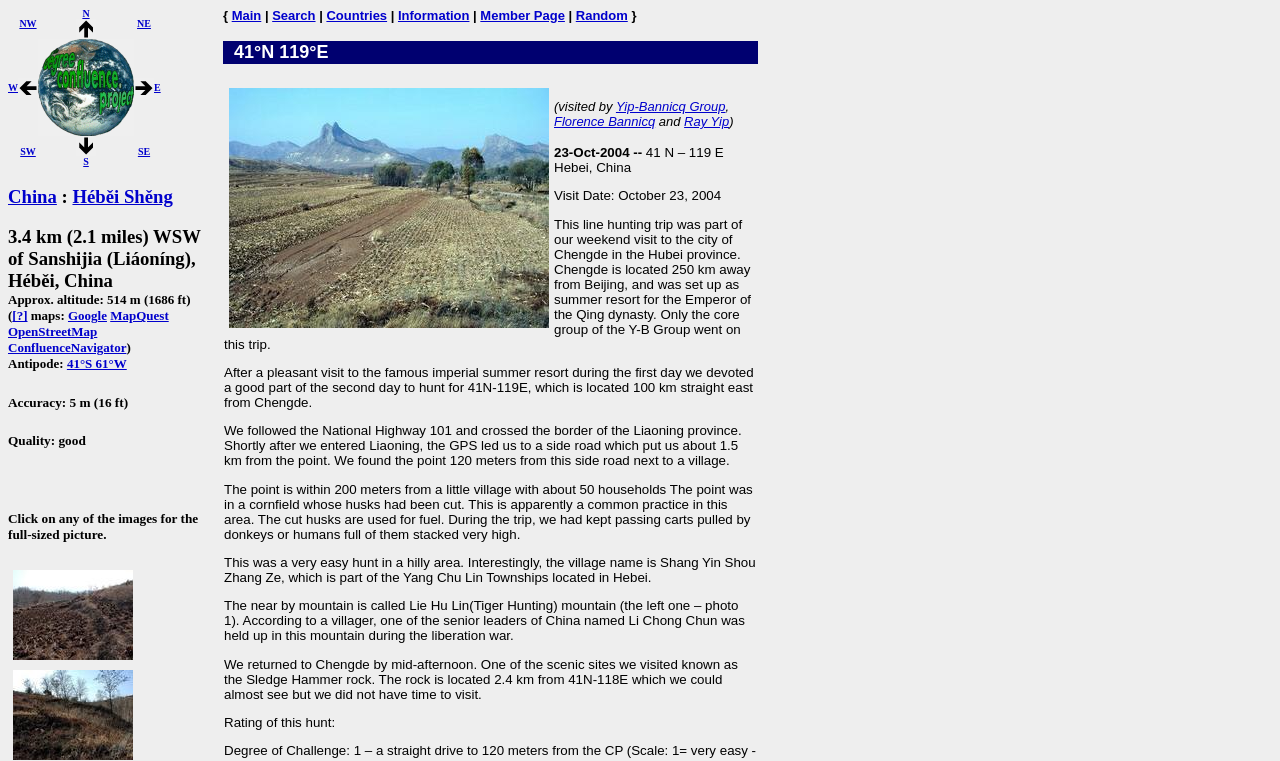What is the direction of the confluence from Chengde?
Look at the image and respond to the question as thoroughly as possible.

I found the answer by reading the text 'We followed the National Highway 101 and crossed the border of the Liaoning province. Shortly after we entered Liaoning, the GPS led us to a side road which put us about 1.5 km from the point.' which indicates that the confluence is located east of Chengde.